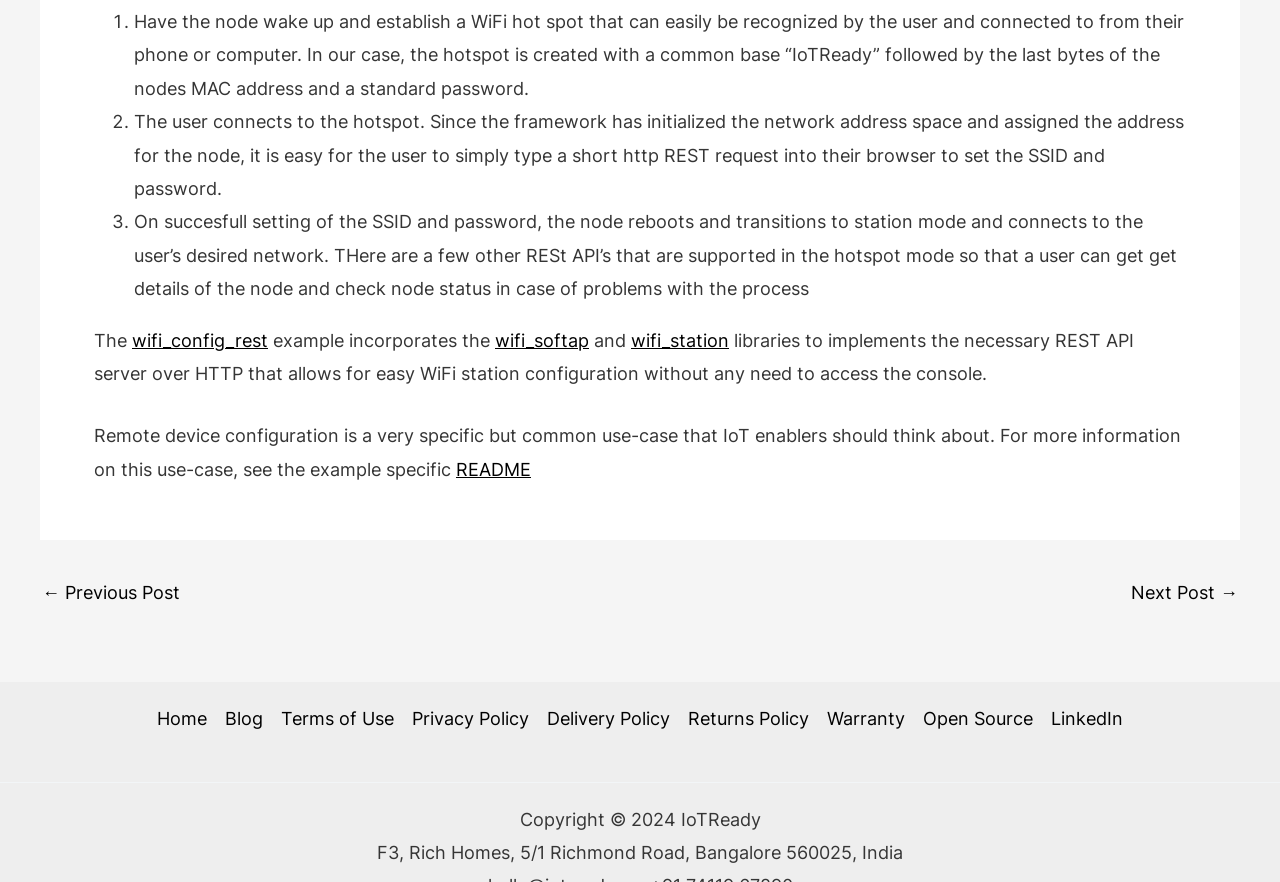What is the name of the example mentioned in the text?
Please answer using one word or phrase, based on the screenshot.

wifi_config_rest